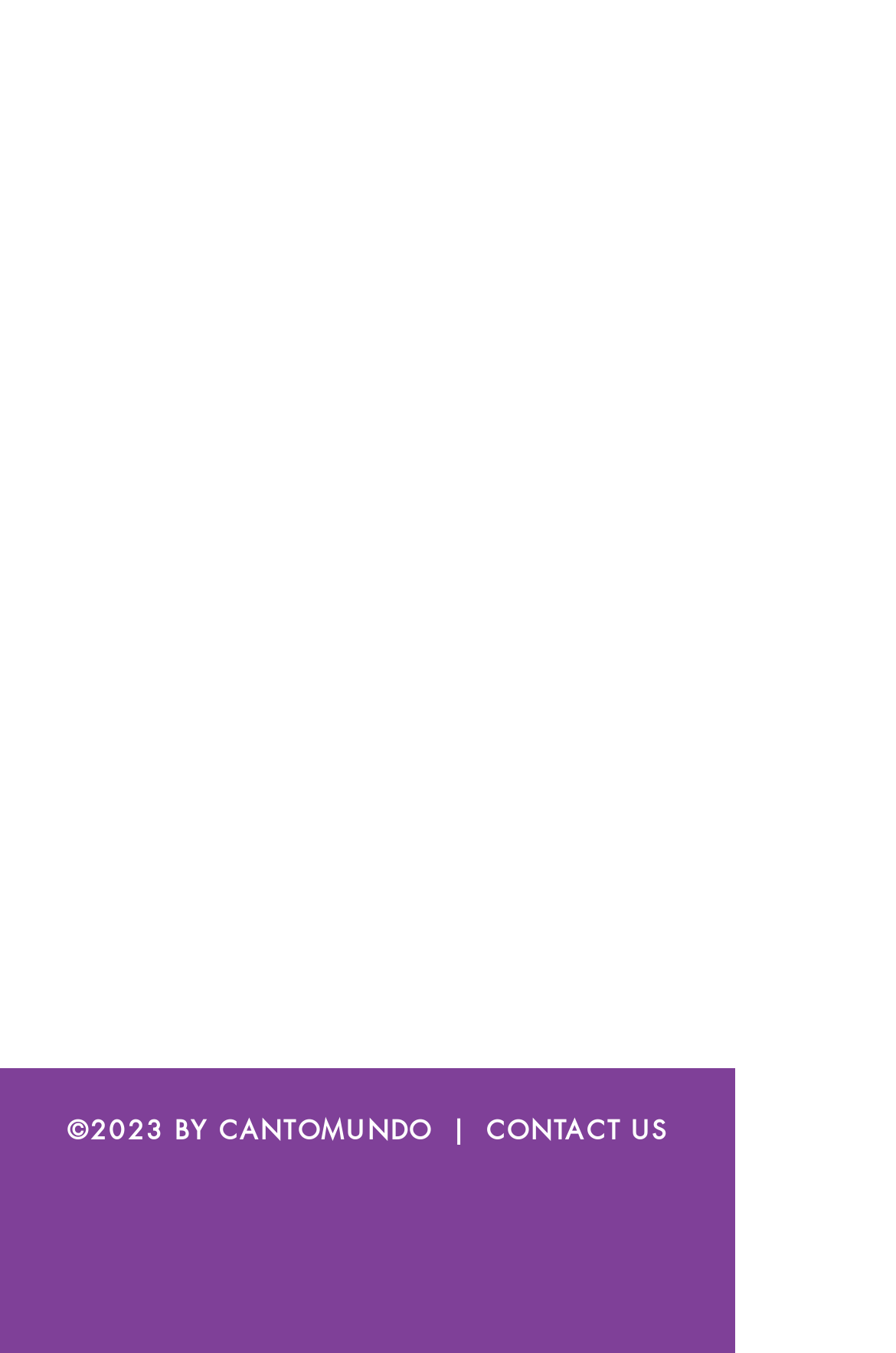What is the contact link text?
Look at the image and answer the question using a single word or phrase.

CONTACT US